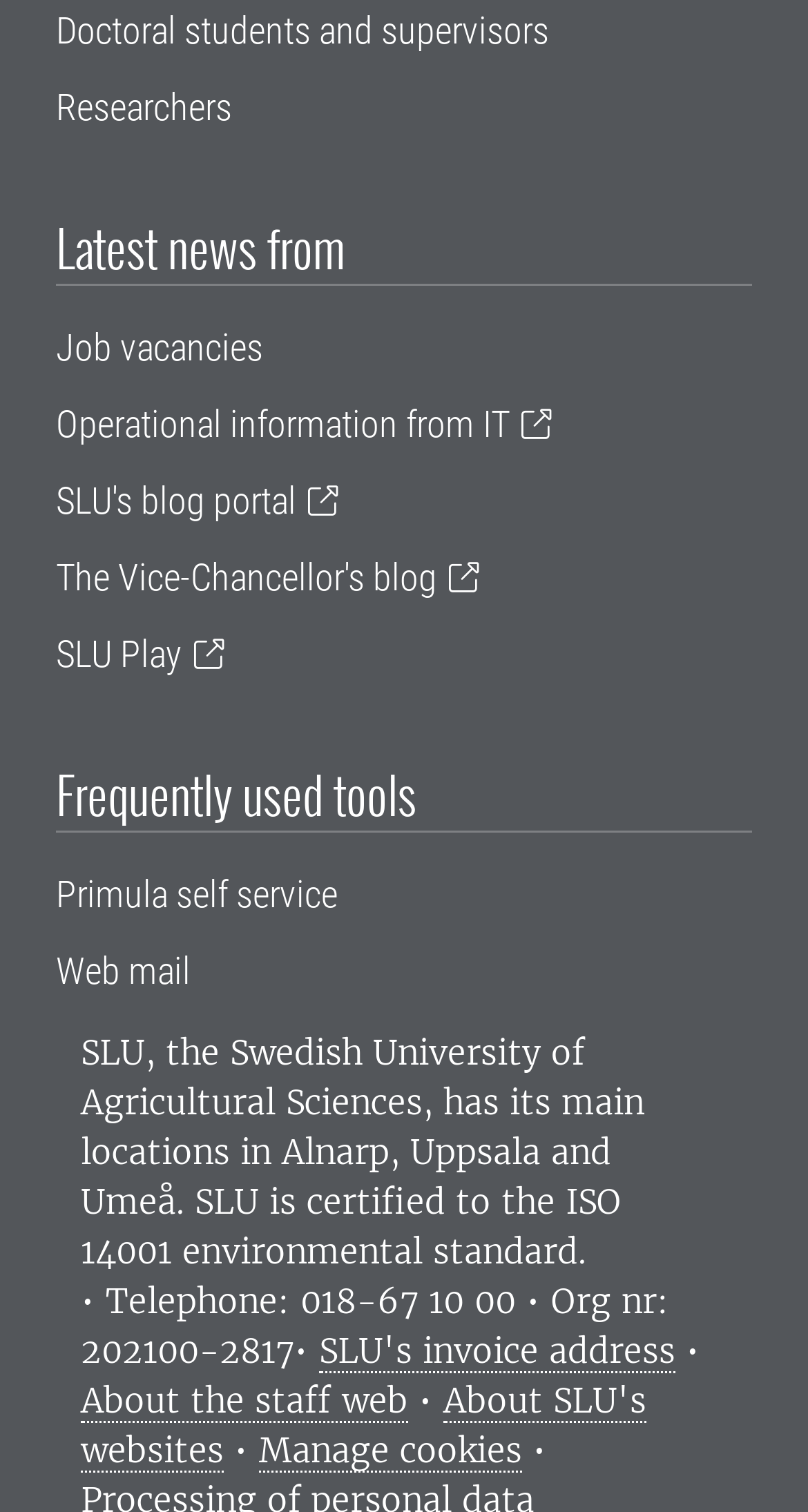Determine the bounding box coordinates of the element that should be clicked to execute the following command: "Read the Vice-Chancellor's blog".

[0.069, 0.367, 0.592, 0.396]